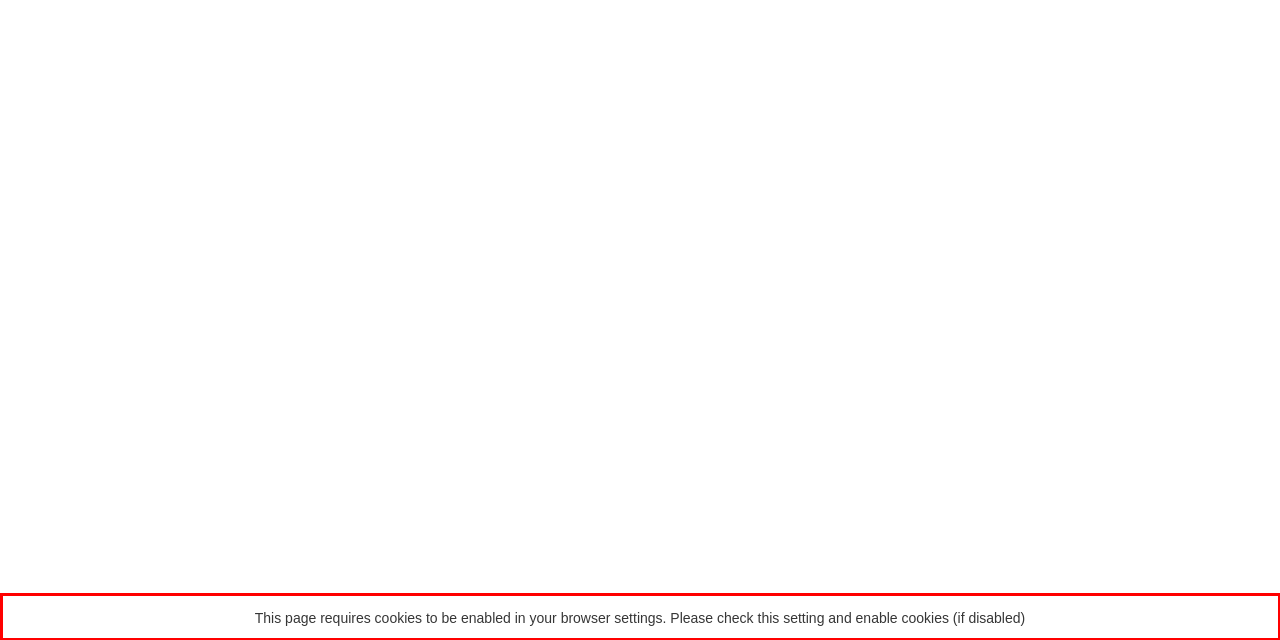Please use OCR to extract the text content from the red bounding box in the provided webpage screenshot.

This page requires cookies to be enabled in your browser settings. Please check this setting and enable cookies (if disabled)